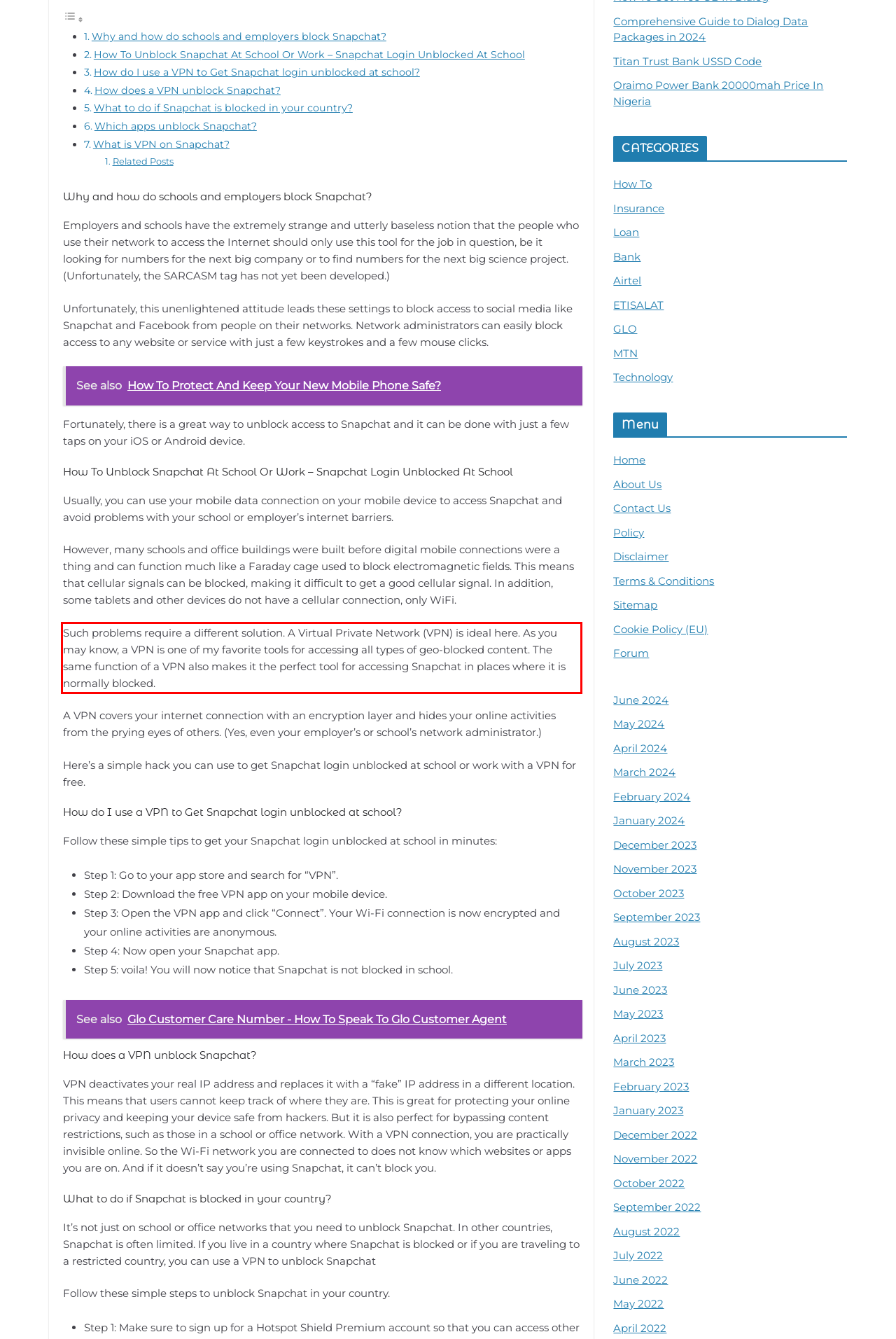Perform OCR on the text inside the red-bordered box in the provided screenshot and output the content.

Such problems require a different solution. A Virtual Private Network (VPN) is ideal here. As you may know, a VPN is one of my favorite tools for accessing all types of geo-blocked content. The same function of a VPN also makes it the perfect tool for accessing Snapchat in places where it is normally blocked.